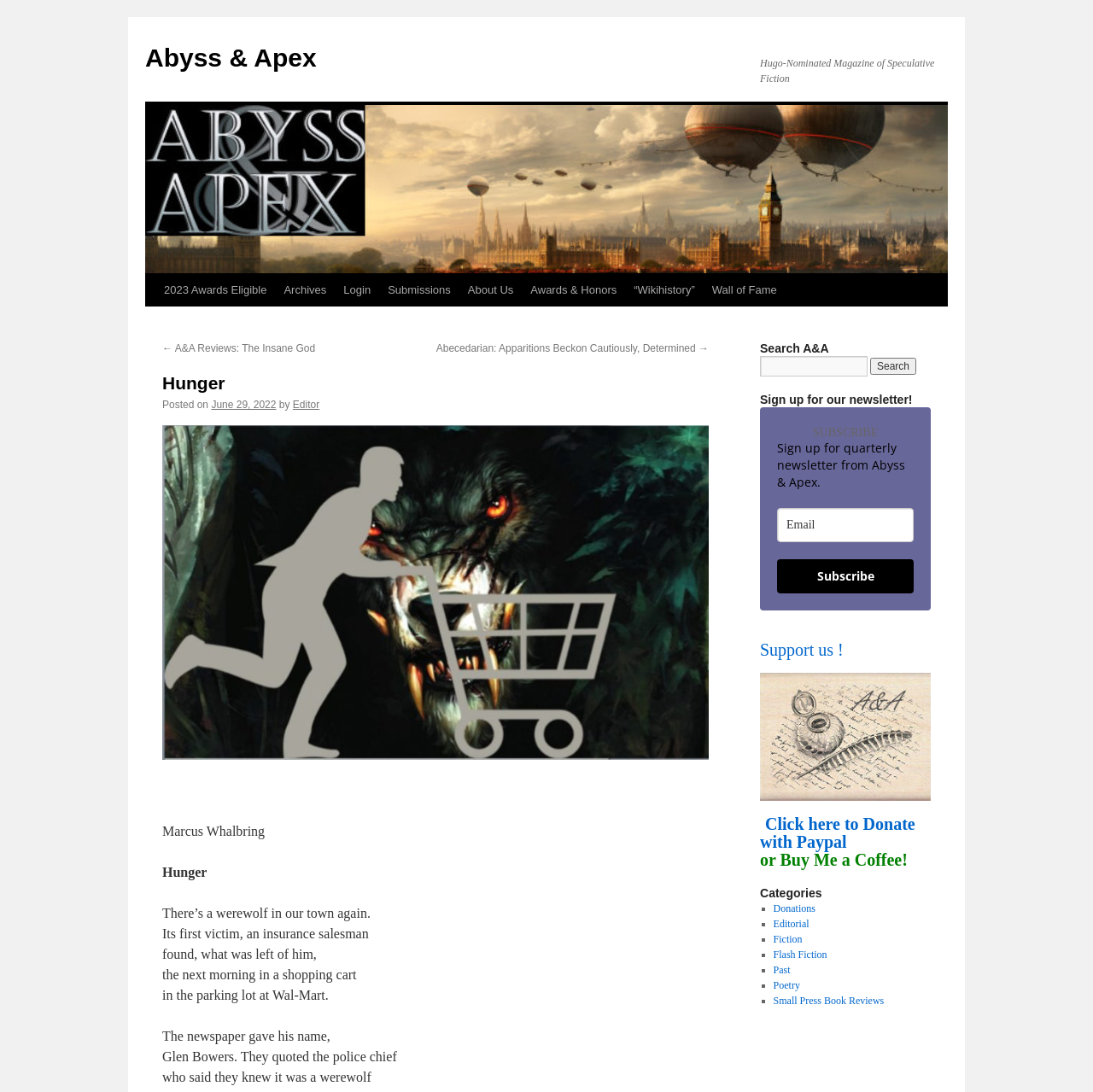How can I subscribe to the newsletter?
Look at the image and answer with only one word or phrase.

Fill in the email textbox and click Subscribe